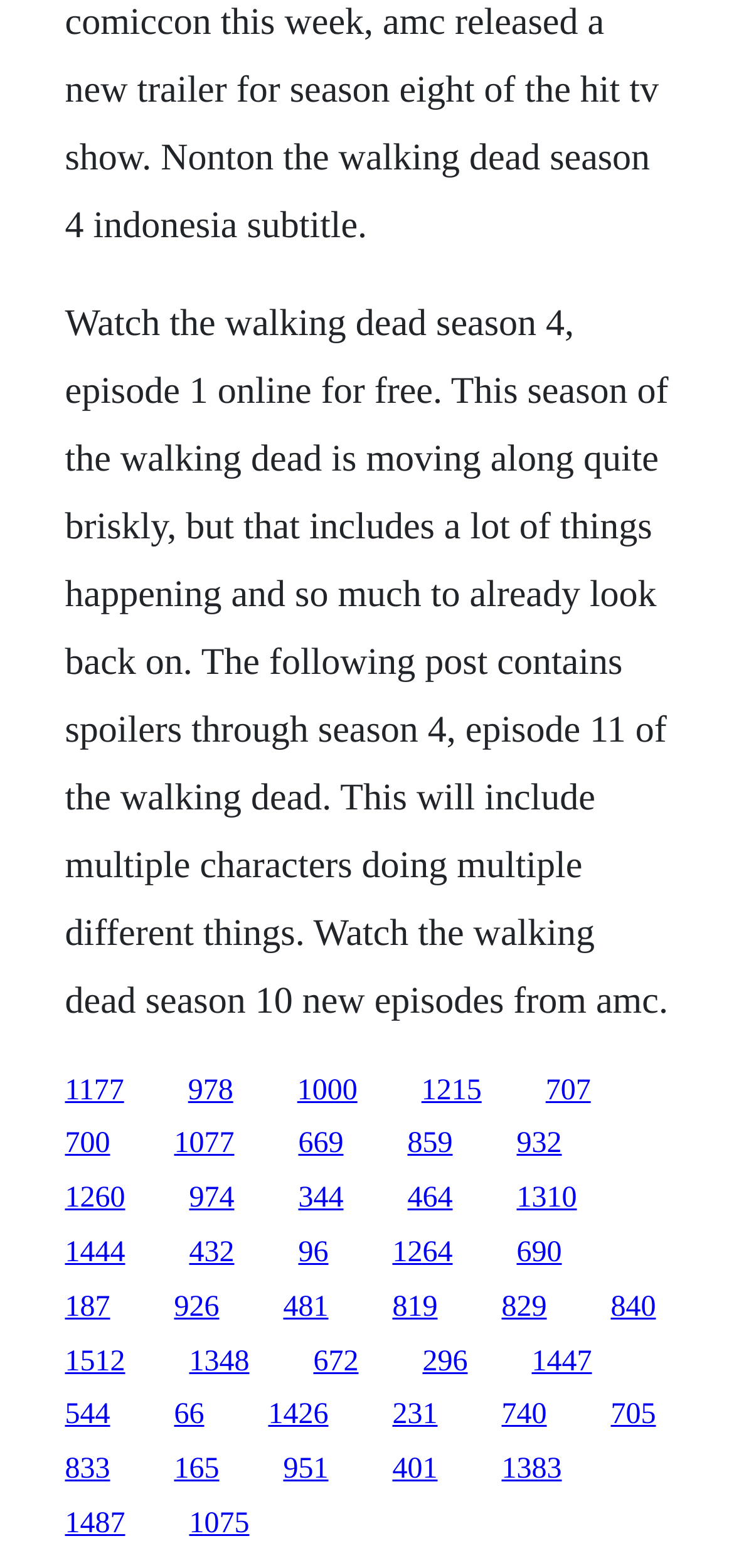Please identify the bounding box coordinates of the element I need to click to follow this instruction: "Watch The Walking Dead Season 4, Episode 1 online for free".

[0.088, 0.193, 0.911, 0.651]